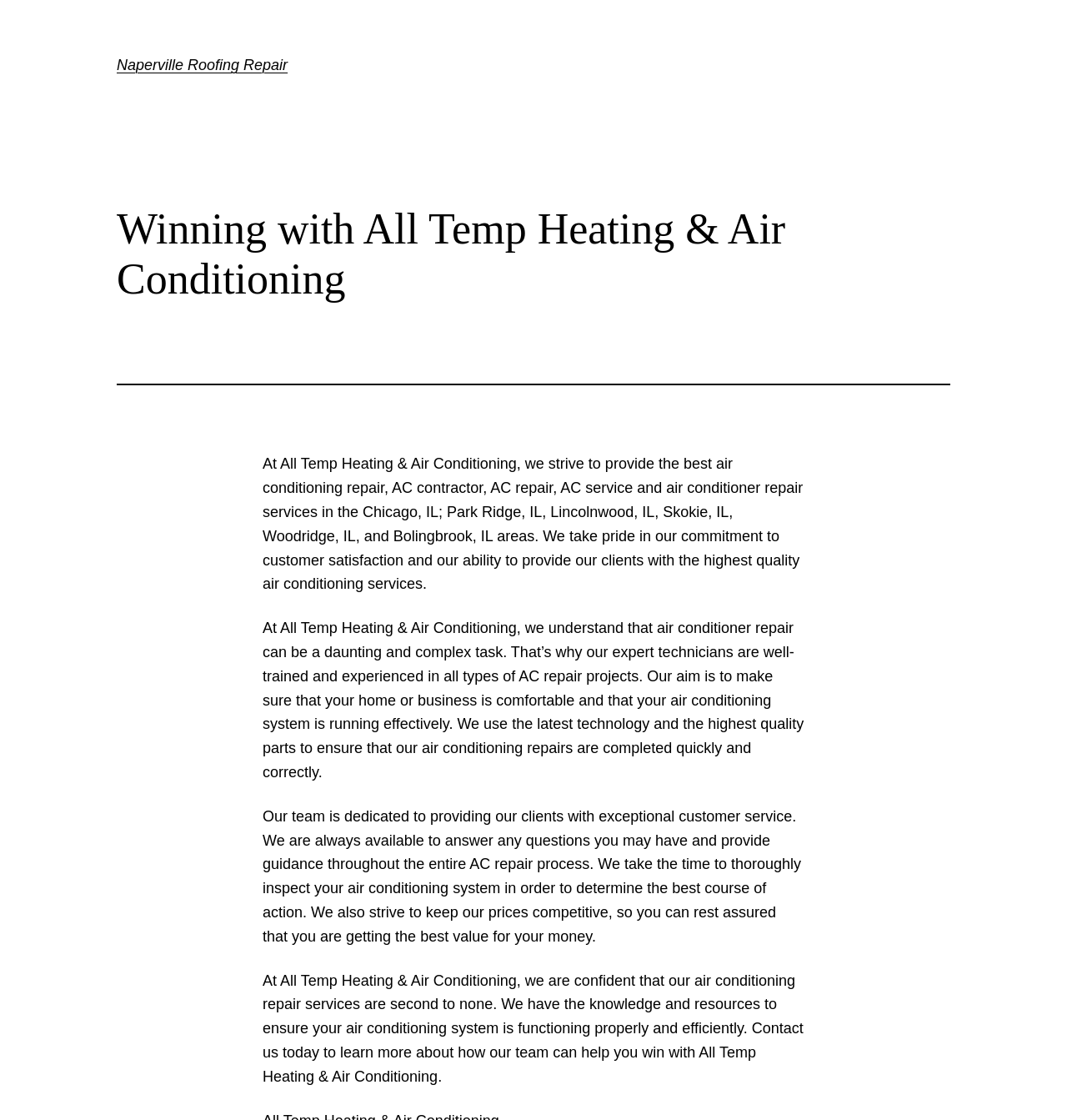What is the goal of All Temp Heating & Air Conditioning's technicians?
Using the details shown in the screenshot, provide a comprehensive answer to the question.

According to the webpage, the goal of All Temp Heating & Air Conditioning's technicians is to ensure that homes and businesses are comfortable, and that air conditioning systems are running effectively, as mentioned in the second paragraph.